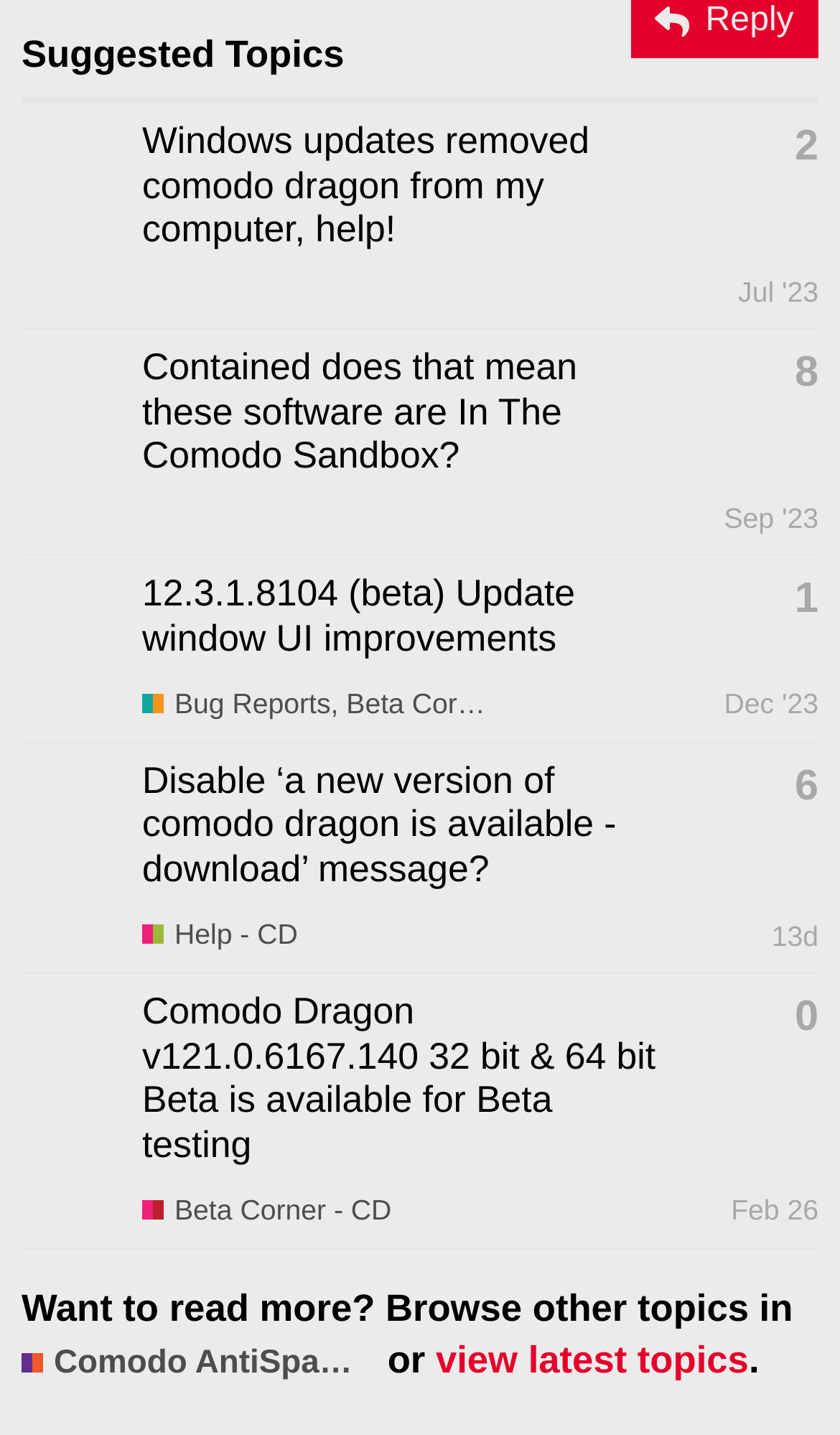Return the bounding box coordinates of the UI element that corresponds to this description: "Beta Corner - CD". The coordinates must be given as four float numbers in the range of 0 and 1, [left, top, right, bottom].

[0.169, 0.83, 0.466, 0.858]